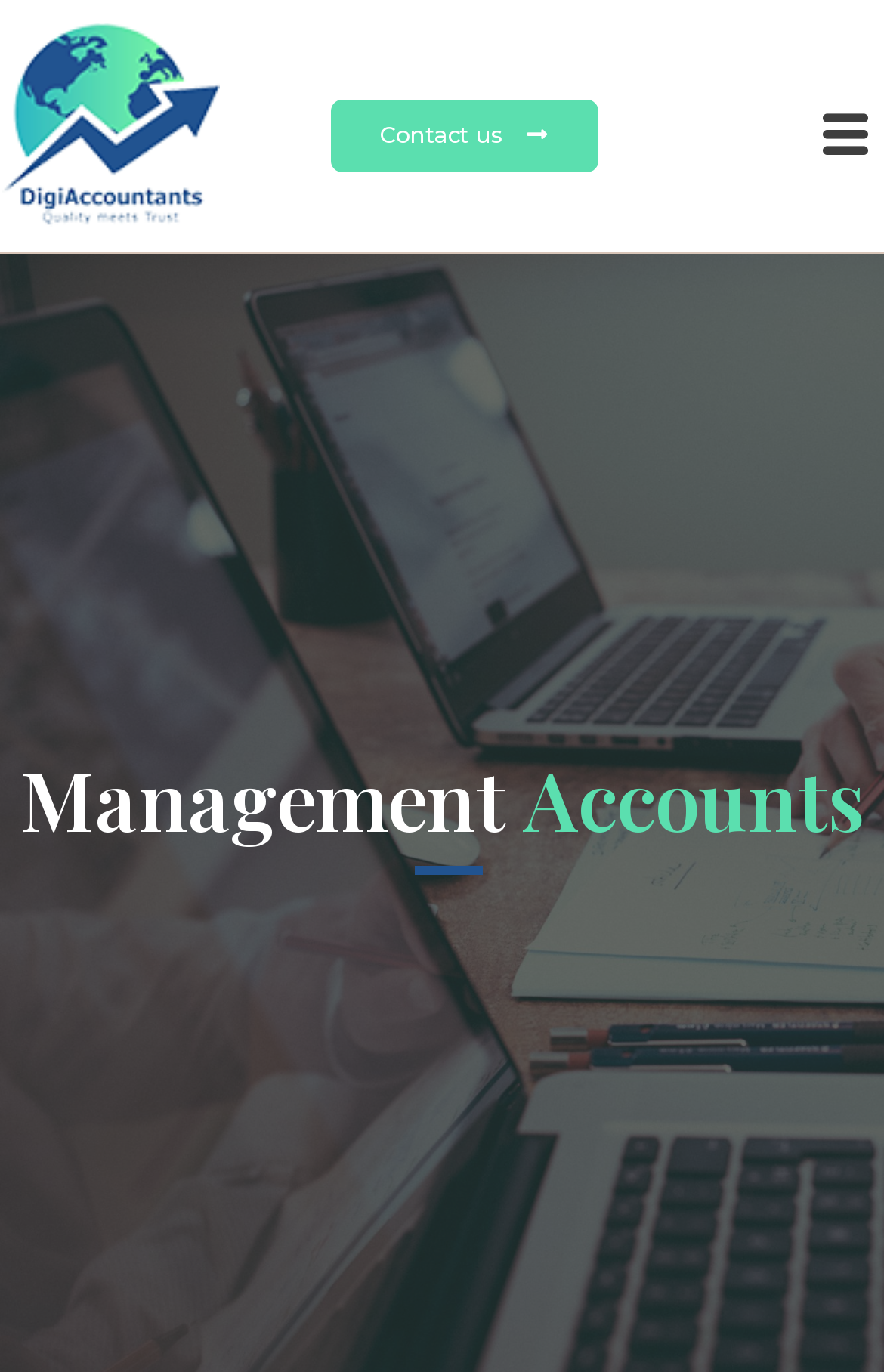Given the element description: "Menu", predict the bounding box coordinates of the UI element it refers to, using four float numbers between 0 and 1, i.e., [left, top, right, bottom].

[0.913, 0.069, 1.0, 0.129]